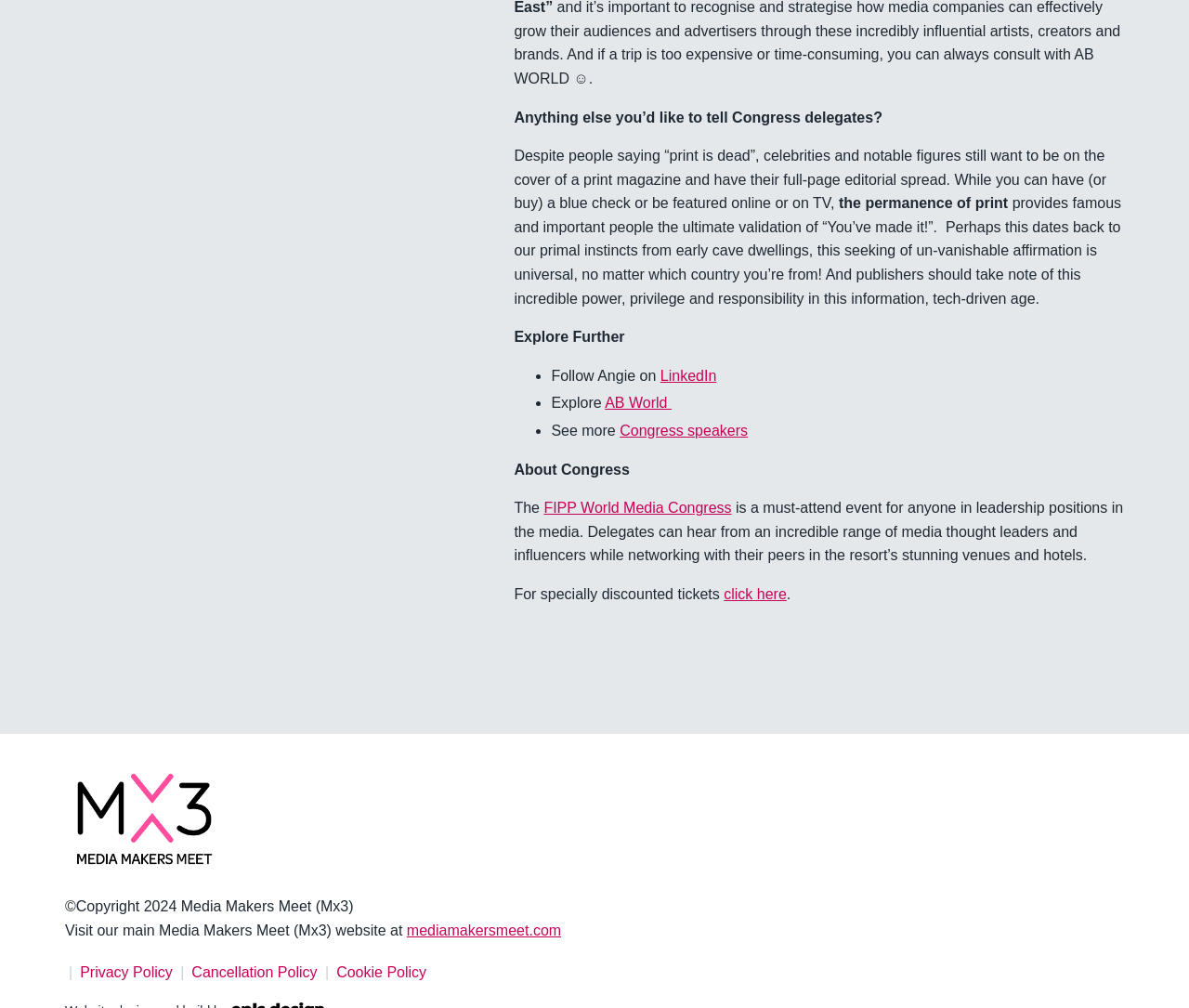Could you find the bounding box coordinates of the clickable area to complete this instruction: "Get specially discounted tickets"?

[0.609, 0.582, 0.662, 0.597]